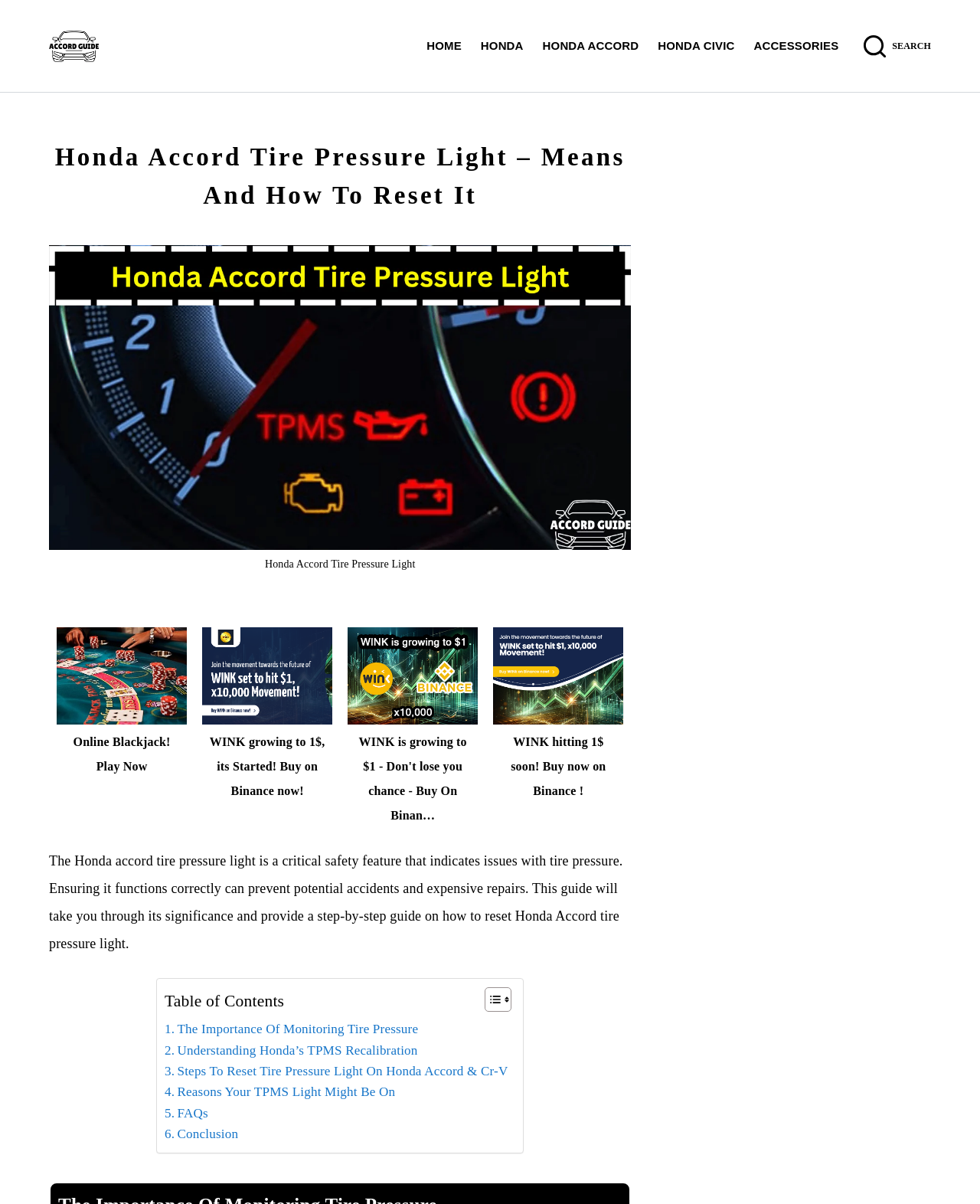What is the purpose of the Honda Accord tire pressure light?
Please provide a comprehensive answer based on the details in the screenshot.

The Honda Accord tire pressure light is a critical safety feature that indicates issues with tire pressure. Ensuring it functions correctly can prevent potential accidents and expensive repairs.